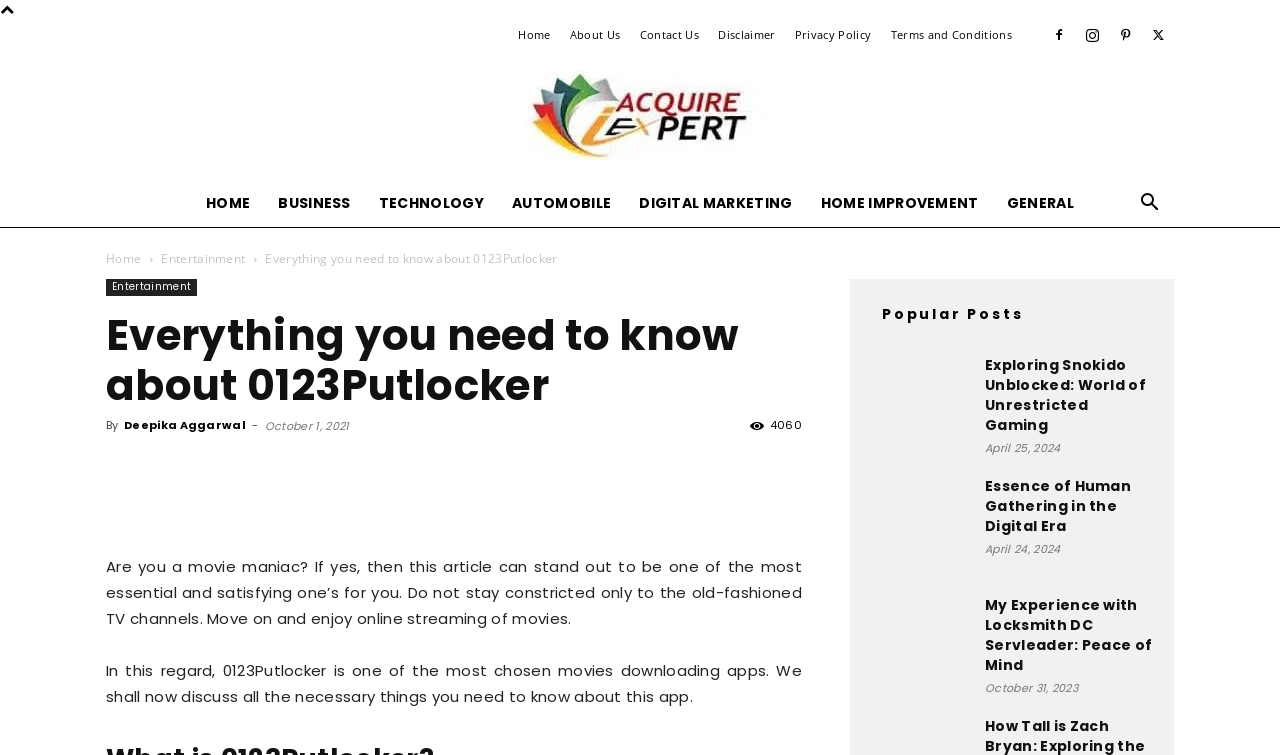Locate the bounding box coordinates of the element I should click to achieve the following instruction: "Search for something".

[0.88, 0.258, 0.917, 0.283]